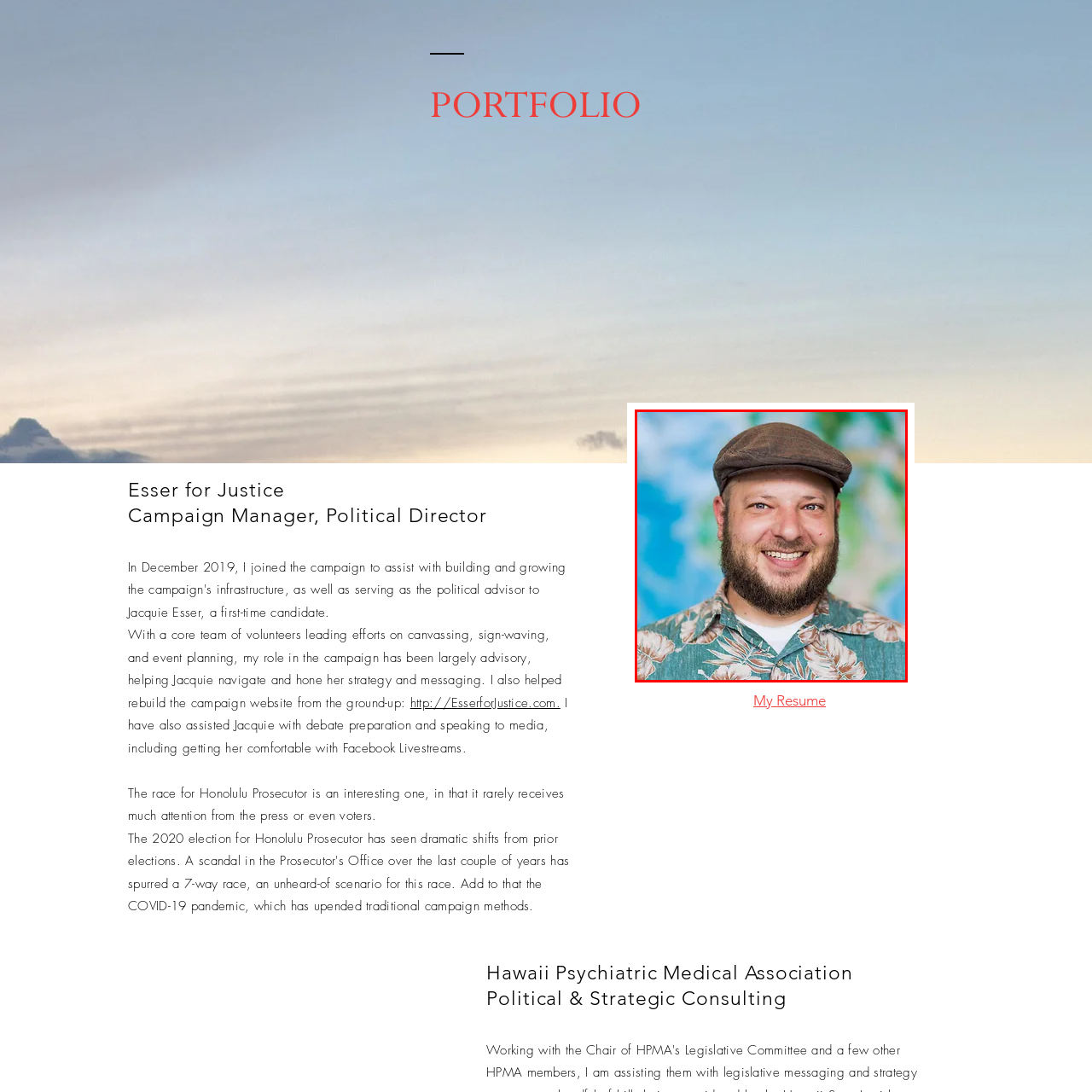What is the background of the image?
Look at the image contained within the red bounding box and provide a detailed answer based on the visual details you can infer from it.

According to the caption, the background of the image appears to feature a map or abstract design. This suggests that the background is not a plain color or a simple texture, but rather a more complex and visually interesting element.